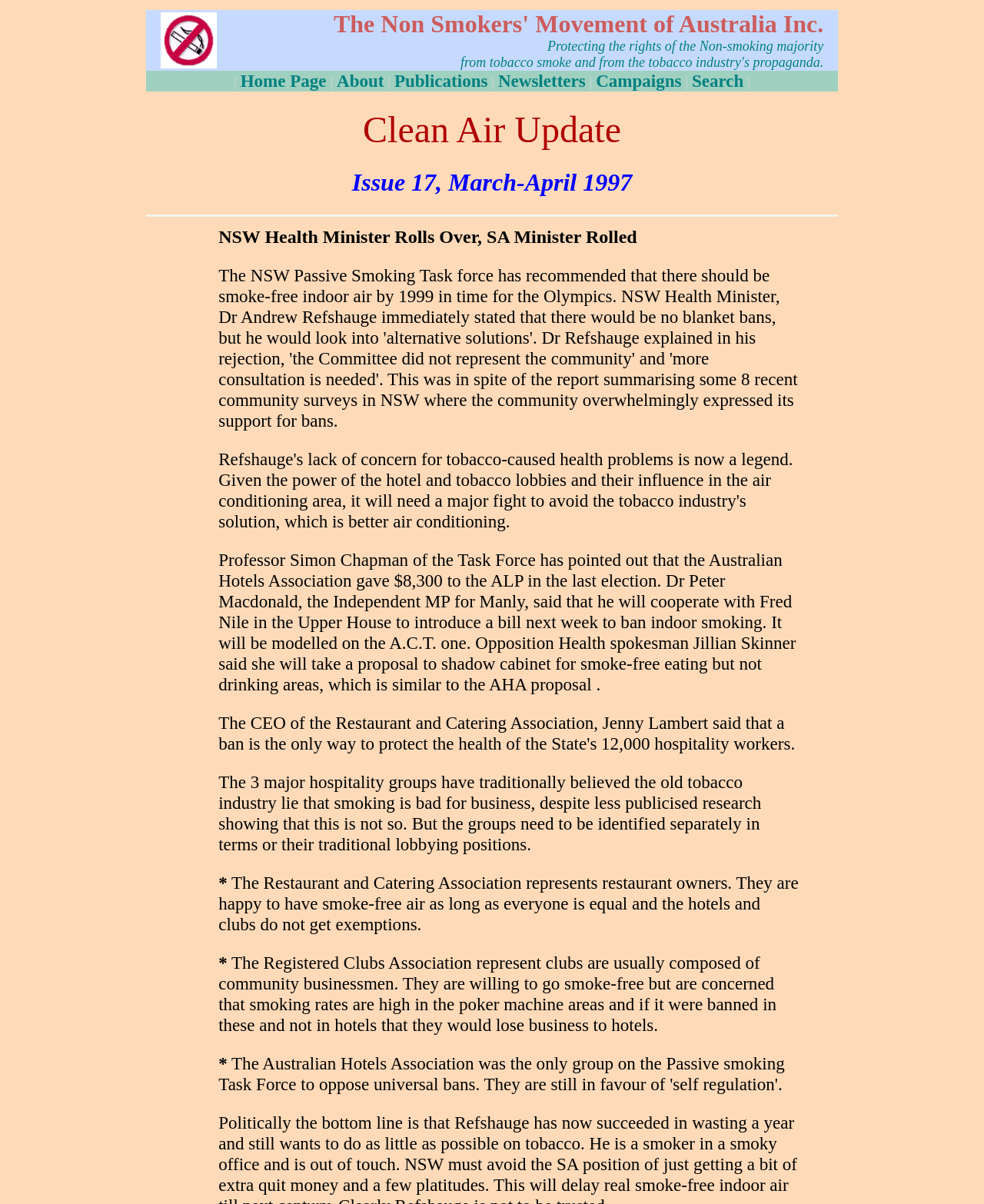What is the issue number of this newsletter?
Provide a short answer using one word or a brief phrase based on the image.

Issue 17